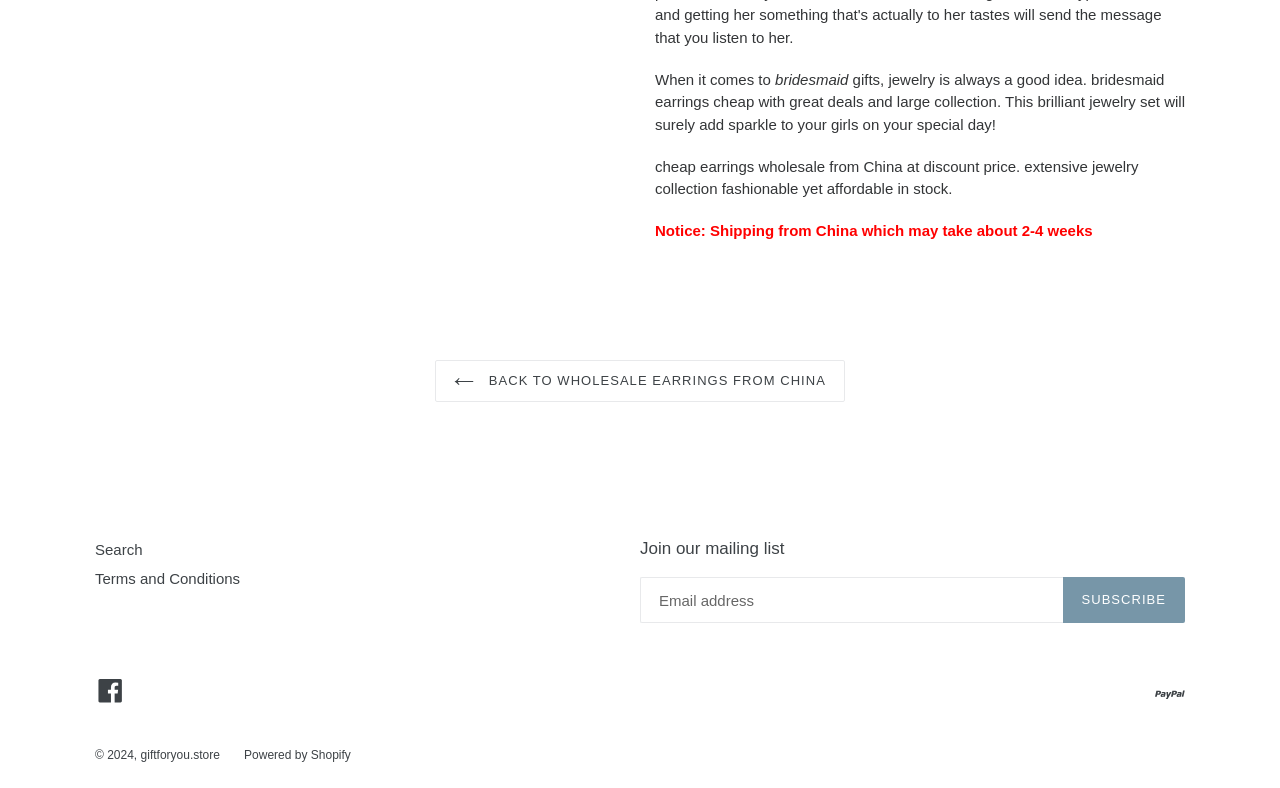Please give a succinct answer using a single word or phrase:
Where are the earrings shipped from?

China